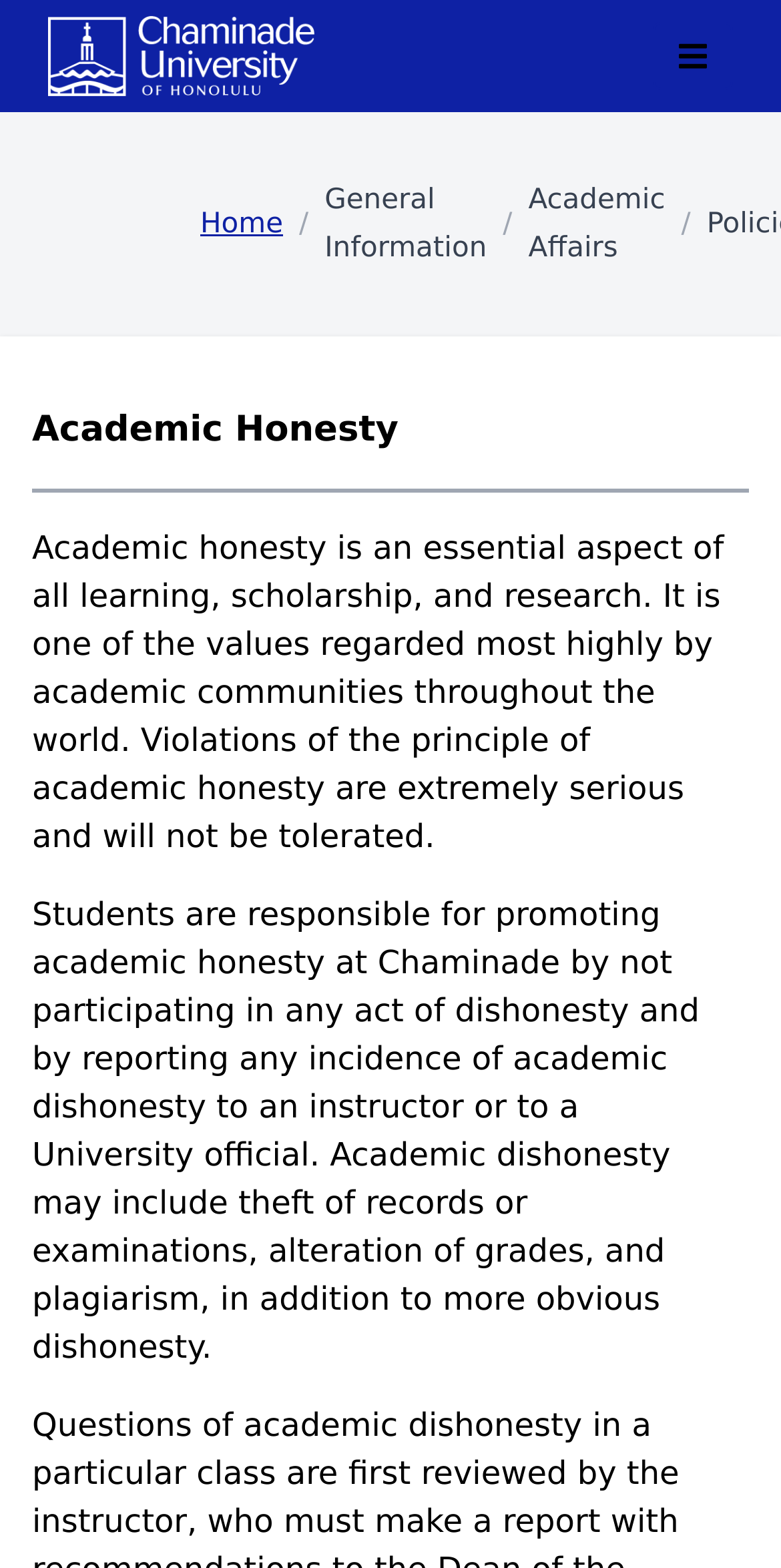Based on the image, provide a detailed and complete answer to the question: 
What is an example of academic dishonesty?

The webpage lists several examples of academic dishonesty, including plagiarism, which is mentioned in the second paragraph as one of the forms of dishonesty that will not be tolerated.